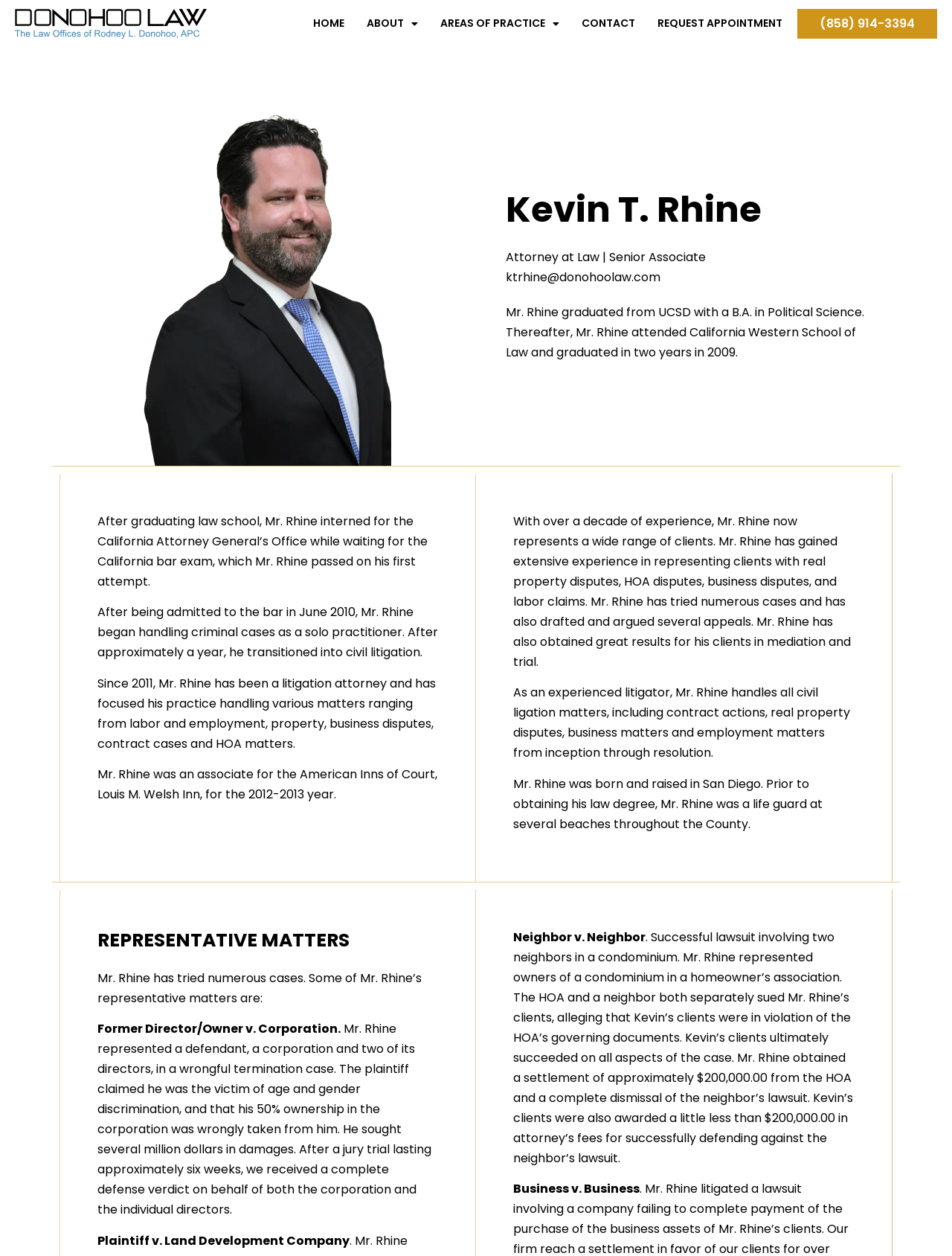What was the outcome of the lawsuit involving two neighbors in a condominium? Based on the screenshot, please respond with a single word or phrase.

Settlement of $200,000